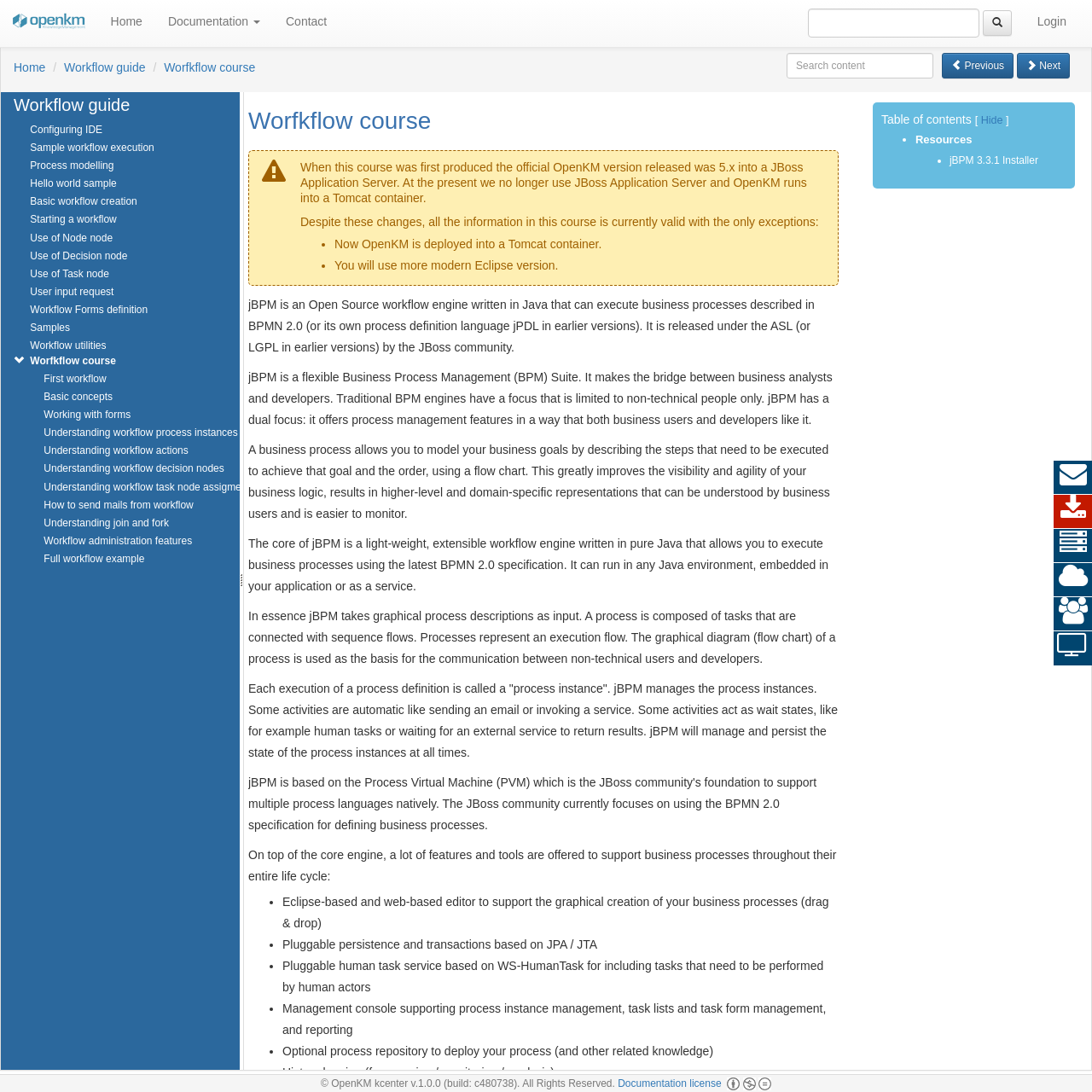Provide the bounding box coordinates for the area that should be clicked to complete the instruction: "Search for content".

[0.72, 0.048, 0.855, 0.072]